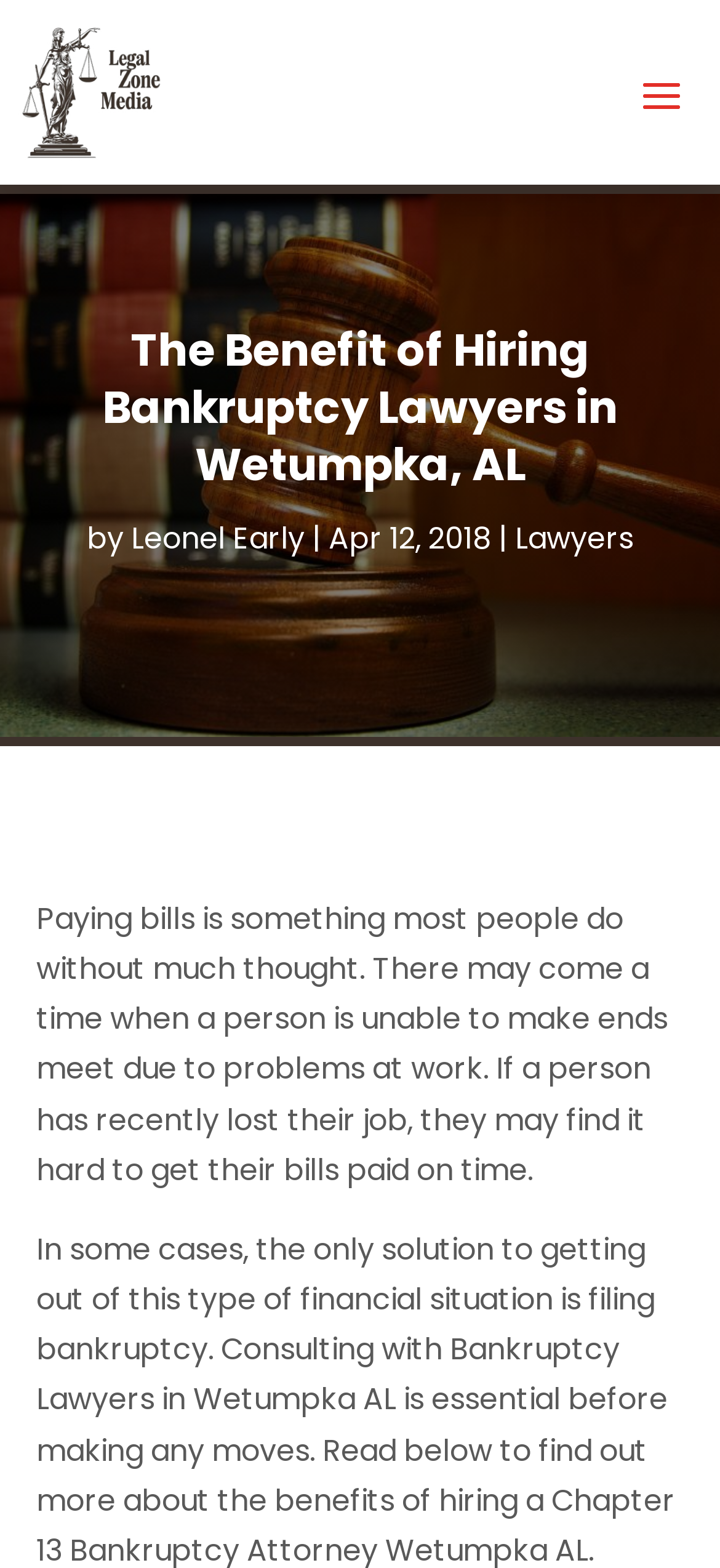What is the name of the author of the article?
Give a detailed and exhaustive answer to the question.

I found the author's name by looking at the text following the 'by' keyword, which is a common convention for indicating the author of an article. The text 'by' is located at coordinates [0.121, 0.329, 0.182, 0.356], and the author's name 'Leonel Early' is located at coordinates [0.182, 0.329, 0.423, 0.356].